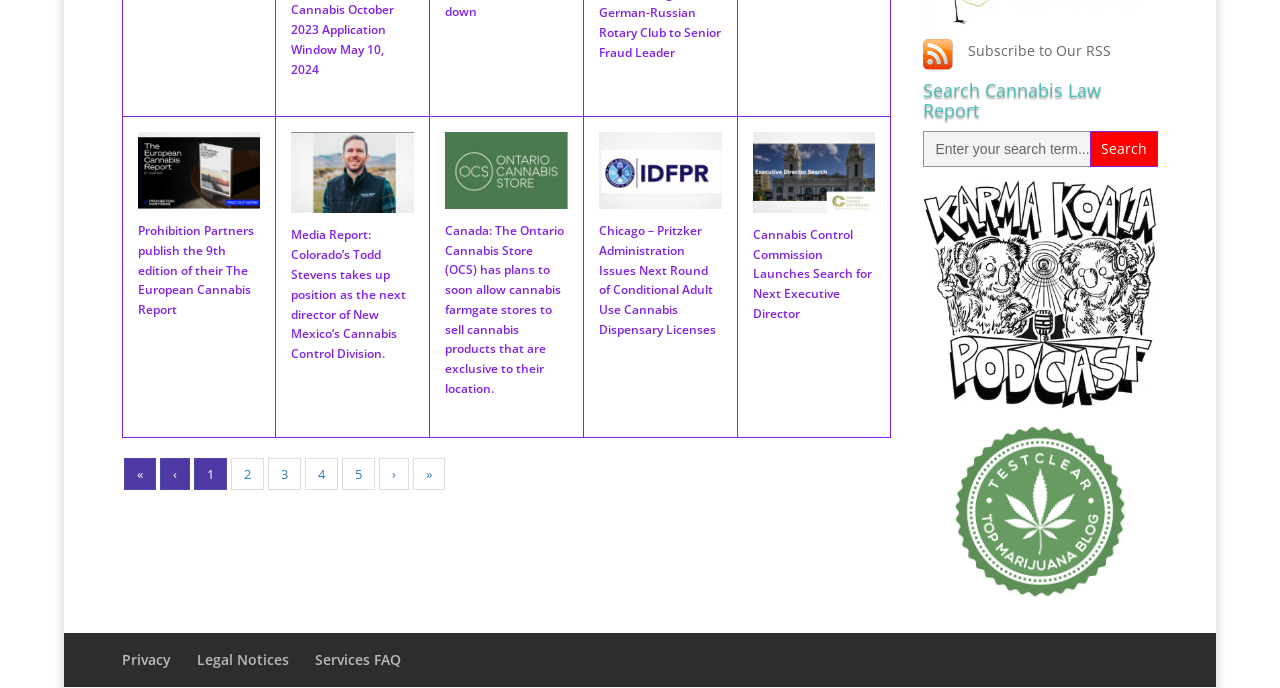Identify the bounding box coordinates of the element to click to follow this instruction: 'Go to page 2'. Ensure the coordinates are four float values between 0 and 1, provided as [left, top, right, bottom].

[0.18, 0.665, 0.206, 0.712]